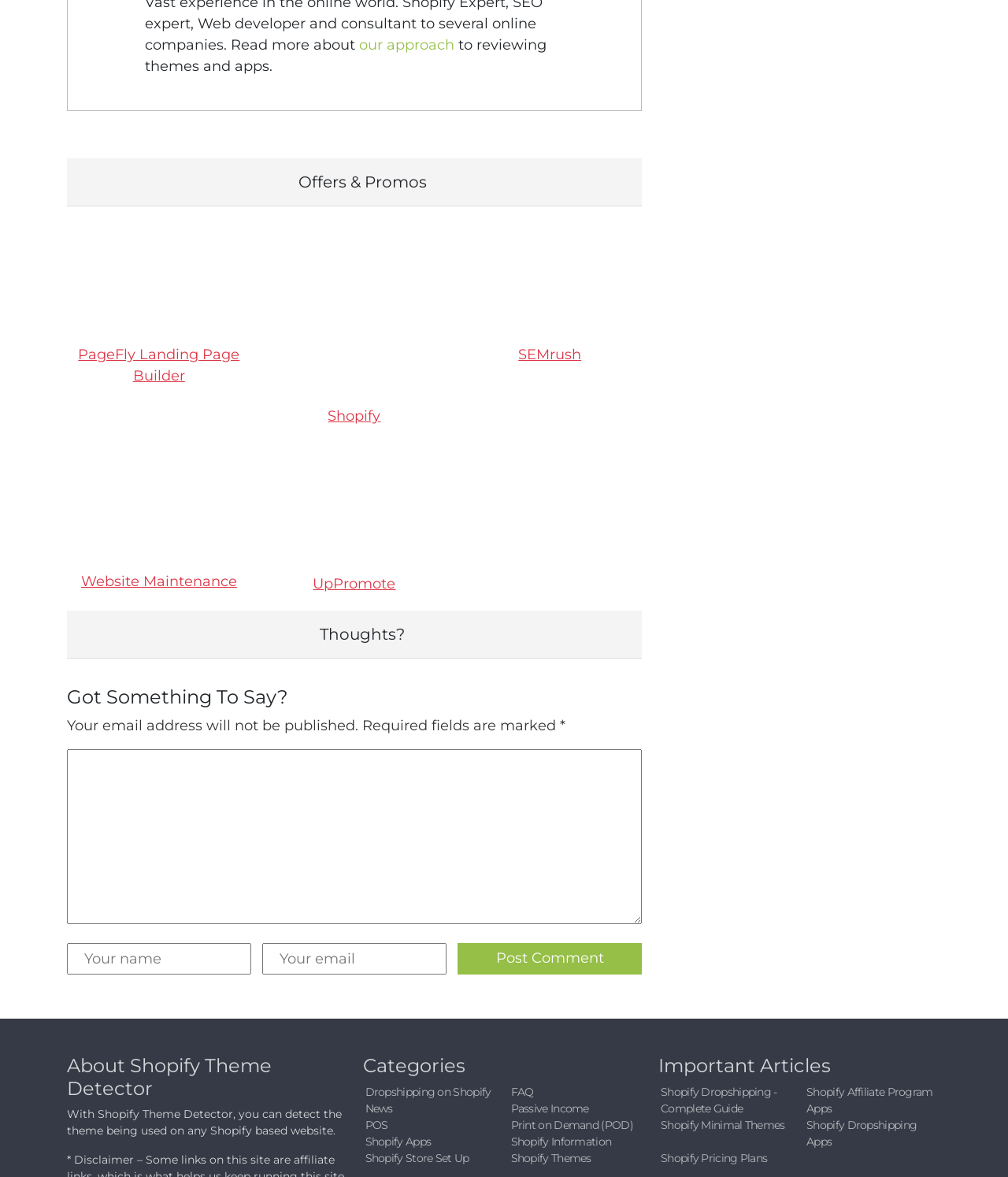Kindly determine the bounding box coordinates for the area that needs to be clicked to execute this instruction: "Start a free trial on Shopify".

[0.26, 0.189, 0.443, 0.363]